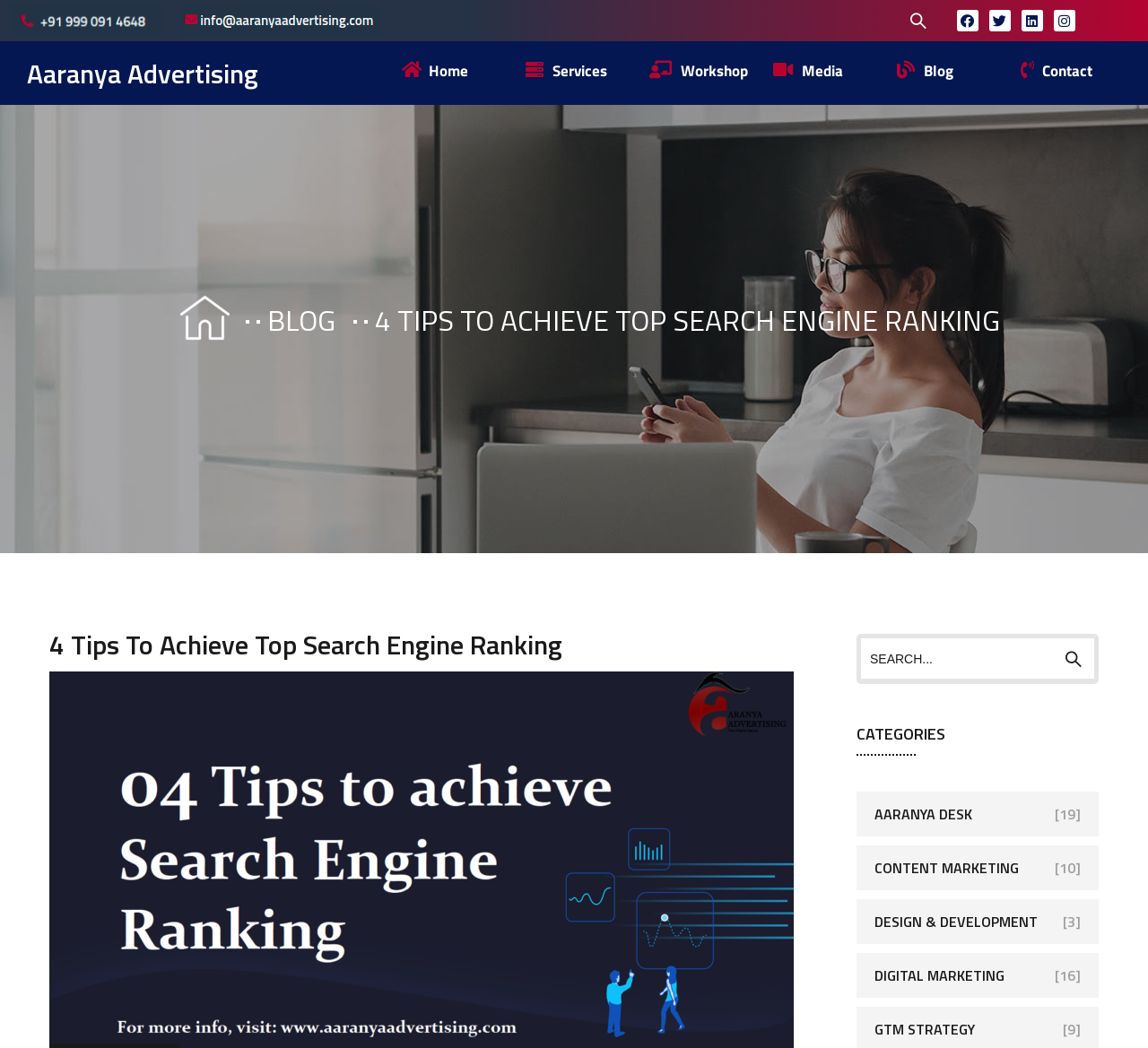Find and provide the bounding box coordinates for the UI element described here: "parent_node: Search for: name="s" placeholder="SEARCH..."". The coordinates should be given as four float numbers between 0 and 1: [left, top, right, bottom].

[0.75, 0.609, 0.953, 0.648]